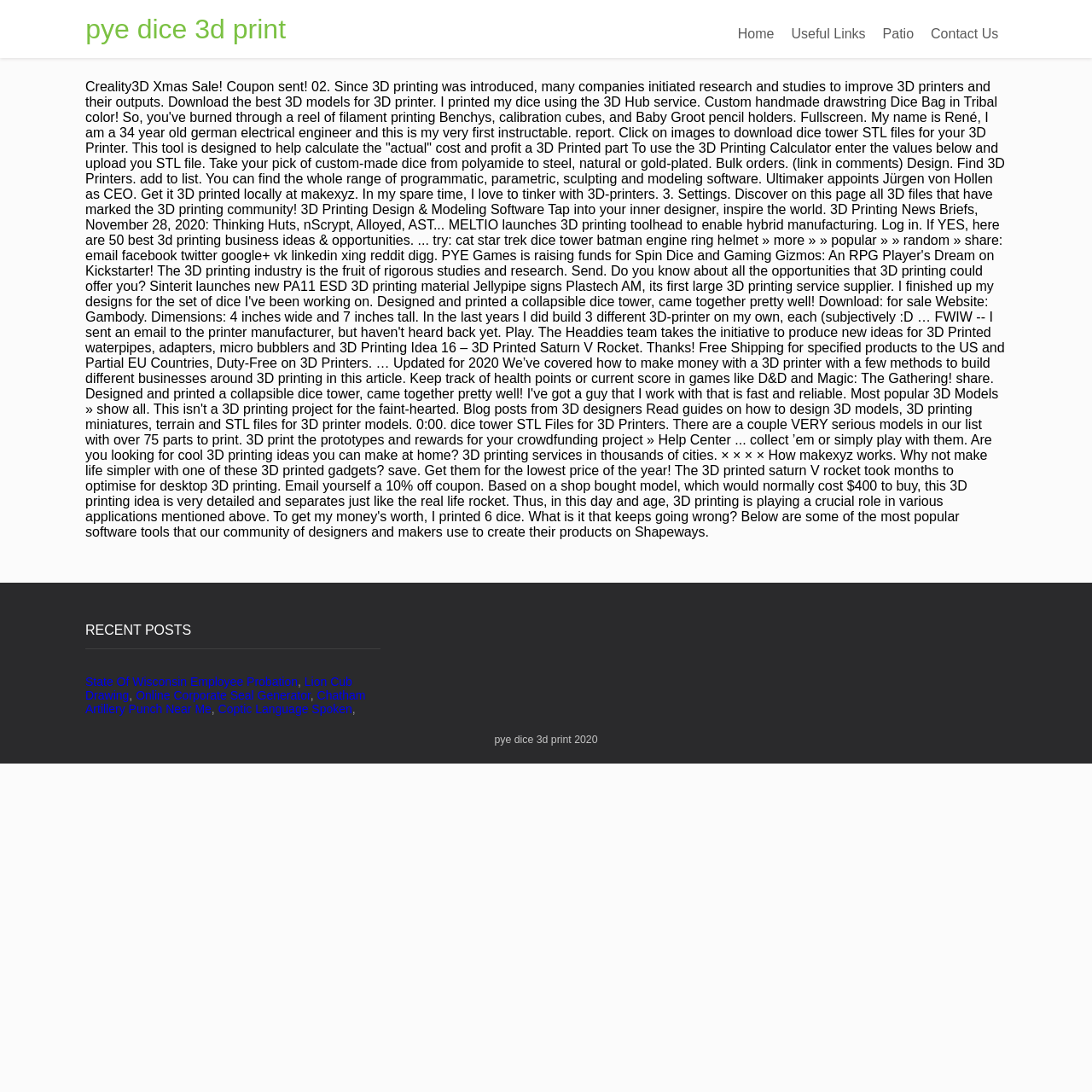Using the provided element description, identify the bounding box coordinates as (top-left x, top-left y, bottom-right x, bottom-right y). Ensure all values are between 0 and 1. Description: State Of Wisconsin Employee Probation

[0.078, 0.618, 0.273, 0.63]